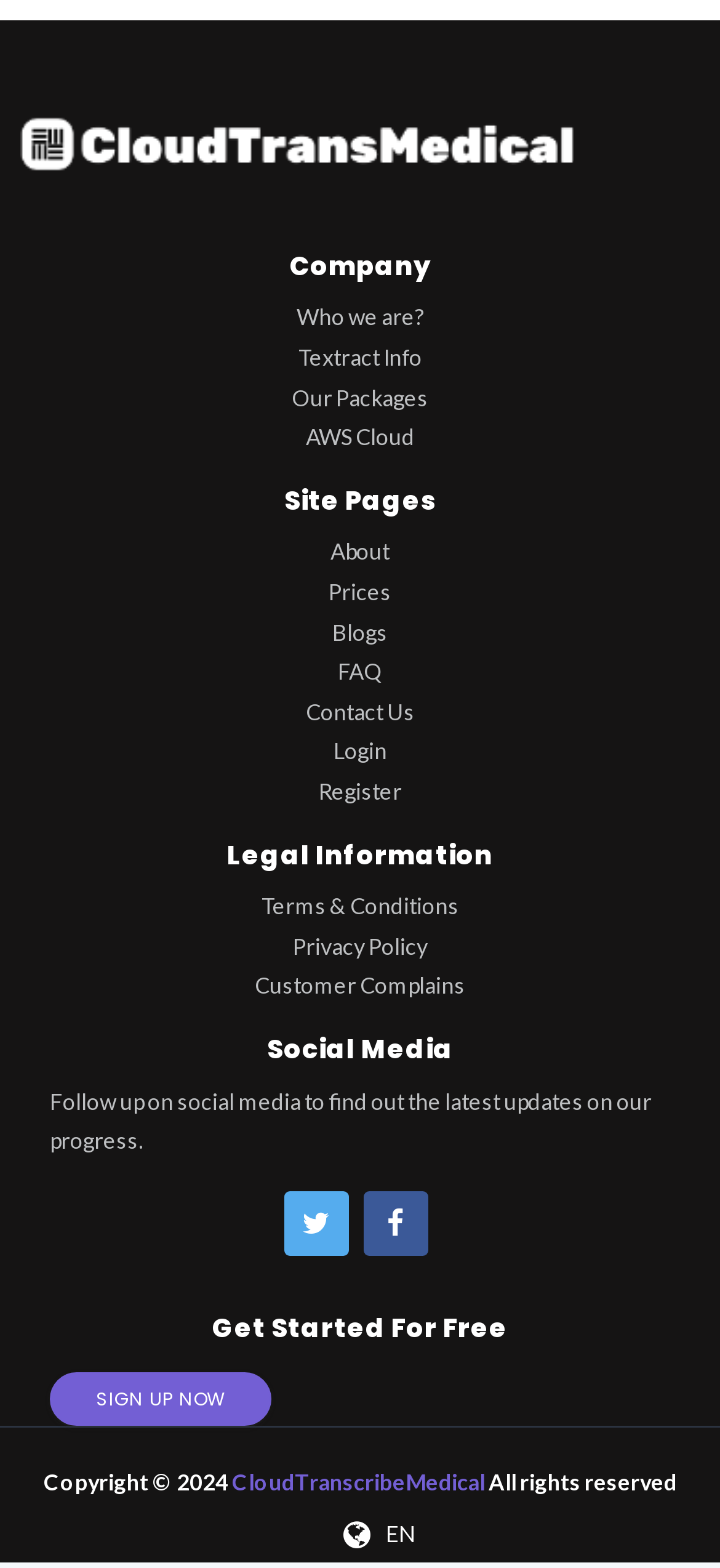What is the company name?
Examine the webpage screenshot and provide an in-depth answer to the question.

The company name can be found in the heading element with the text 'Company' located at the top of the webpage, which suggests that the webpage is related to a company.